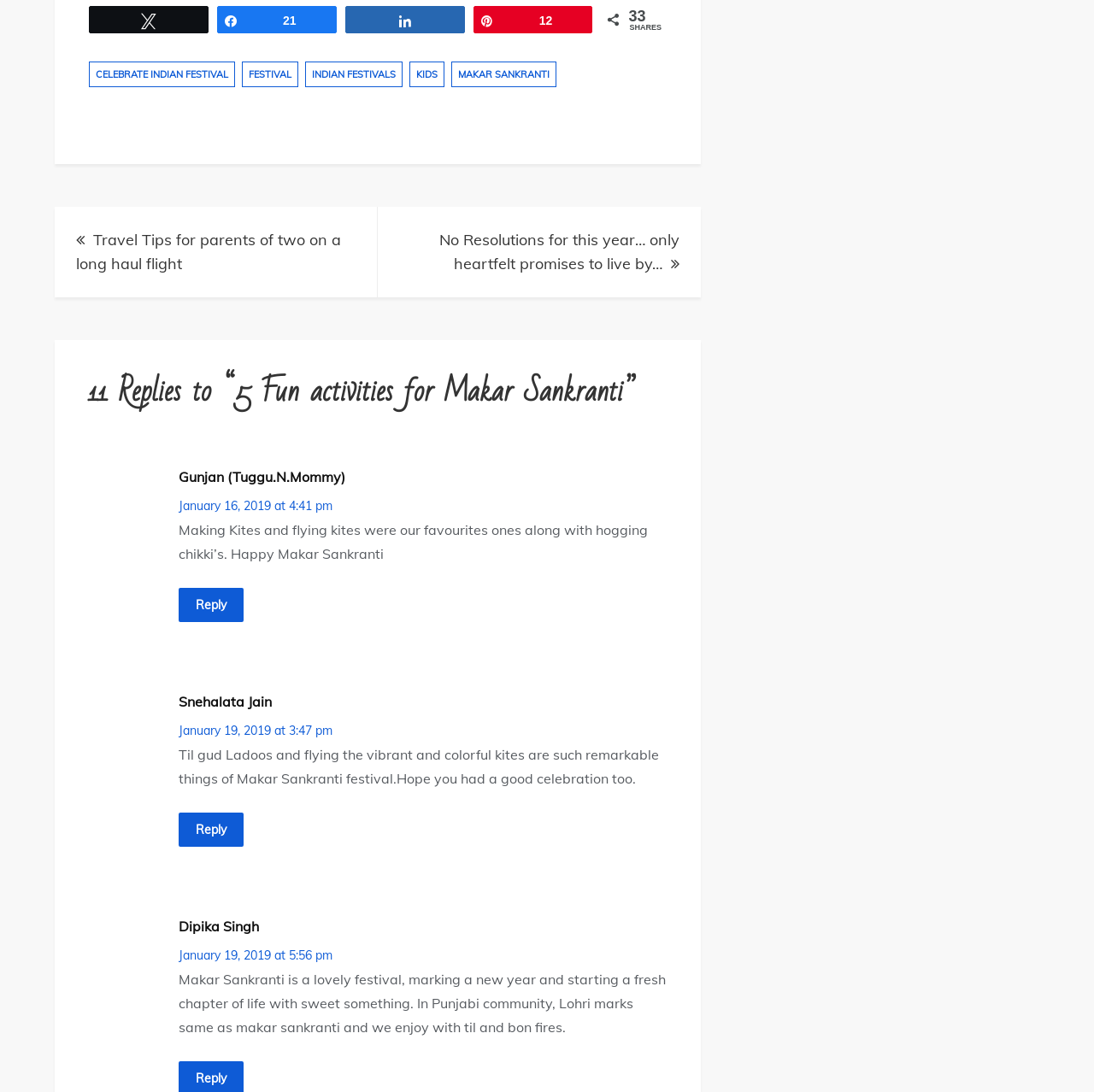Identify the bounding box coordinates for the element that needs to be clicked to fulfill this instruction: "Click on 'Reply to Gunjan (tuggu.n.mommy)'". Provide the coordinates in the format of four float numbers between 0 and 1: [left, top, right, bottom].

[0.163, 0.538, 0.223, 0.57]